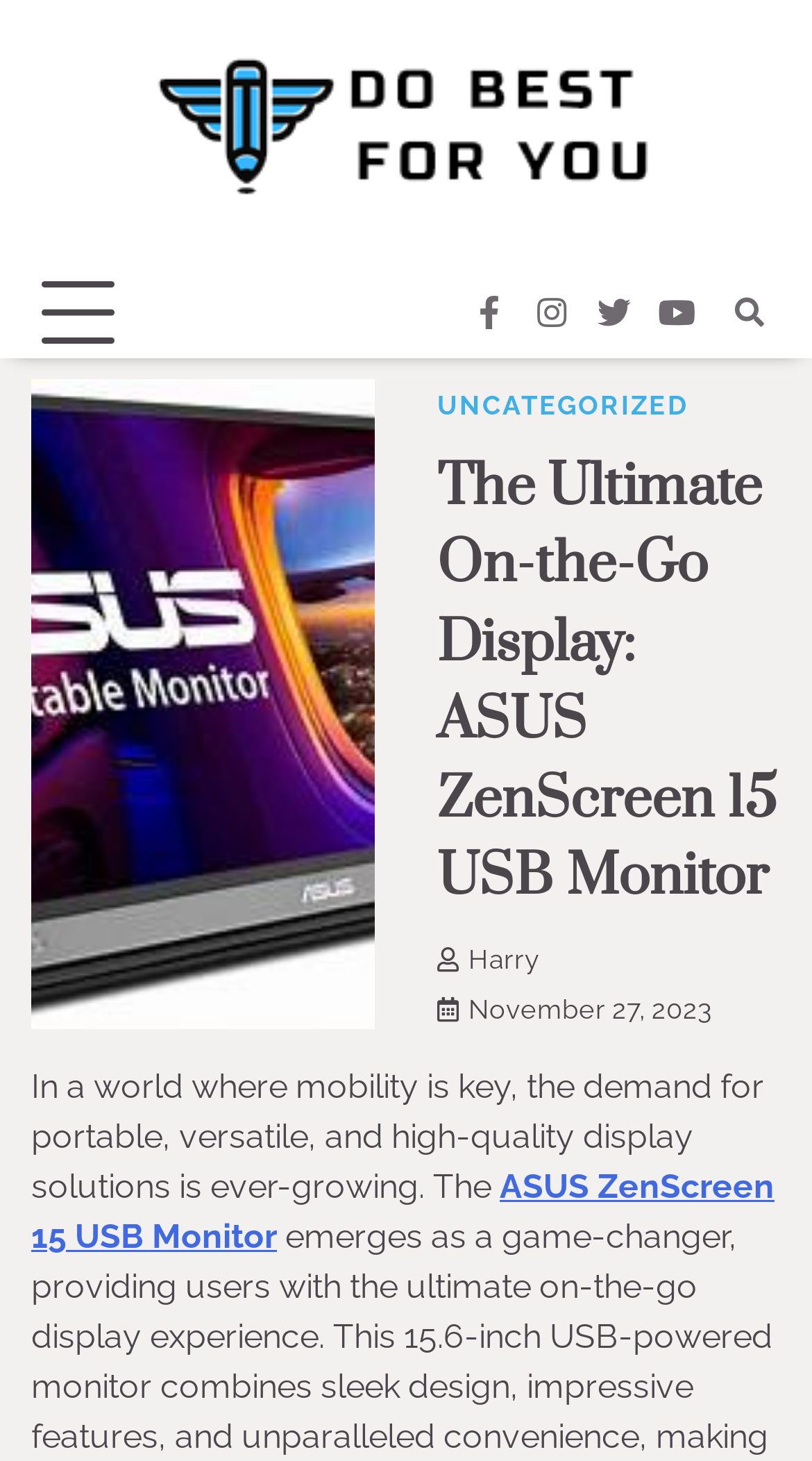Detail the various sections and features present on the webpage.

The webpage is about the ASUS ZenScreen 15 USB Monitor, a portable and high-quality display solution. At the top left, there is a button with no text, which controls the primary menu. Below it, there is a link to "Do Best 4 You" with an accompanying image. 

On the top right, there are social media links to Facebook, Instagram, Twitter, YouTube, and another unidentified platform. 

The main content starts with a heading that repeats the title "The Ultimate On-the-Go Display: ASUS ZenScreen 15 USB Monitor". Below the heading, there is a link to "UNCATEGORIZED" and another link to "Harry" with an icon. 

The main article starts with a date "November 27, 2023" and then describes the demand for portable and high-quality display solutions, highlighting the ASUS ZenScreen 15 USB Monitor as a game-changer. The article continues with a link to the product name.